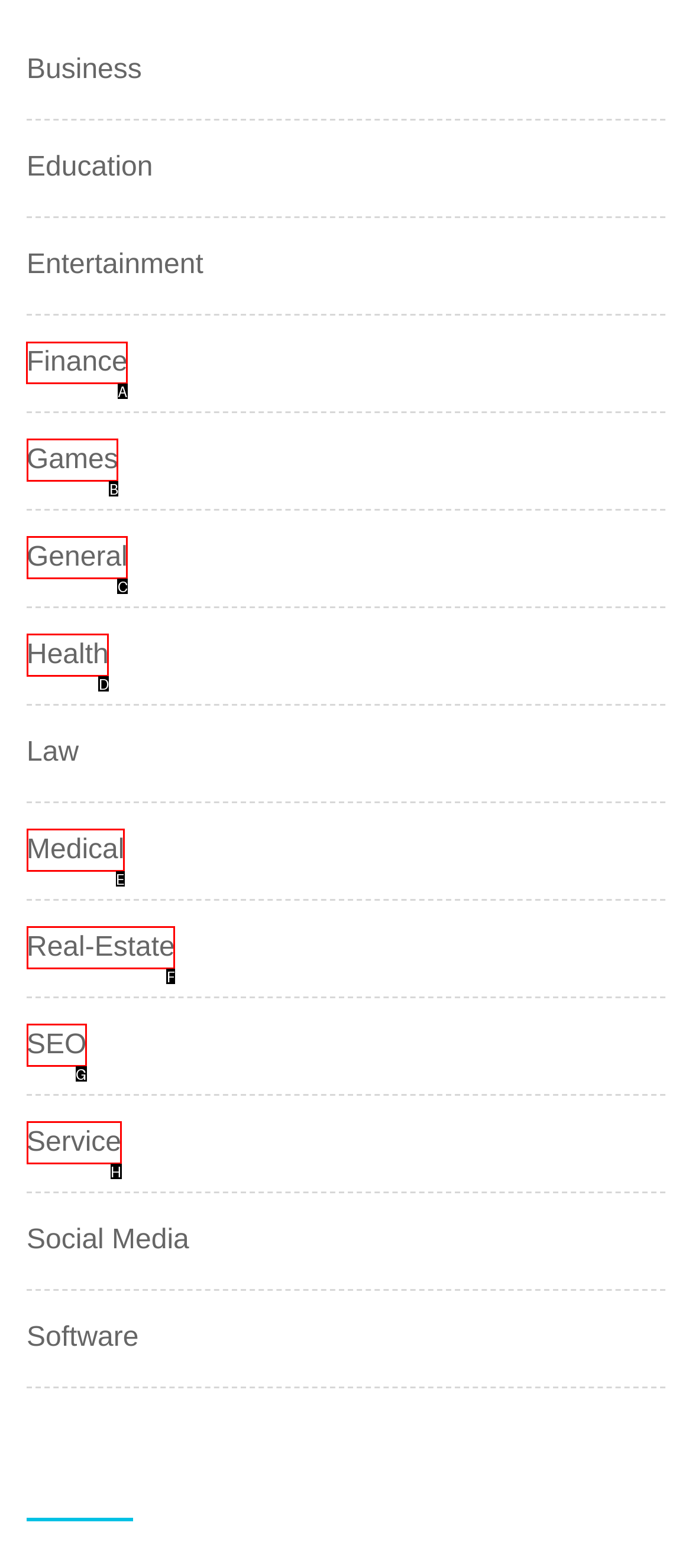Determine the right option to click to perform this task: Browse Finance
Answer with the correct letter from the given choices directly.

A